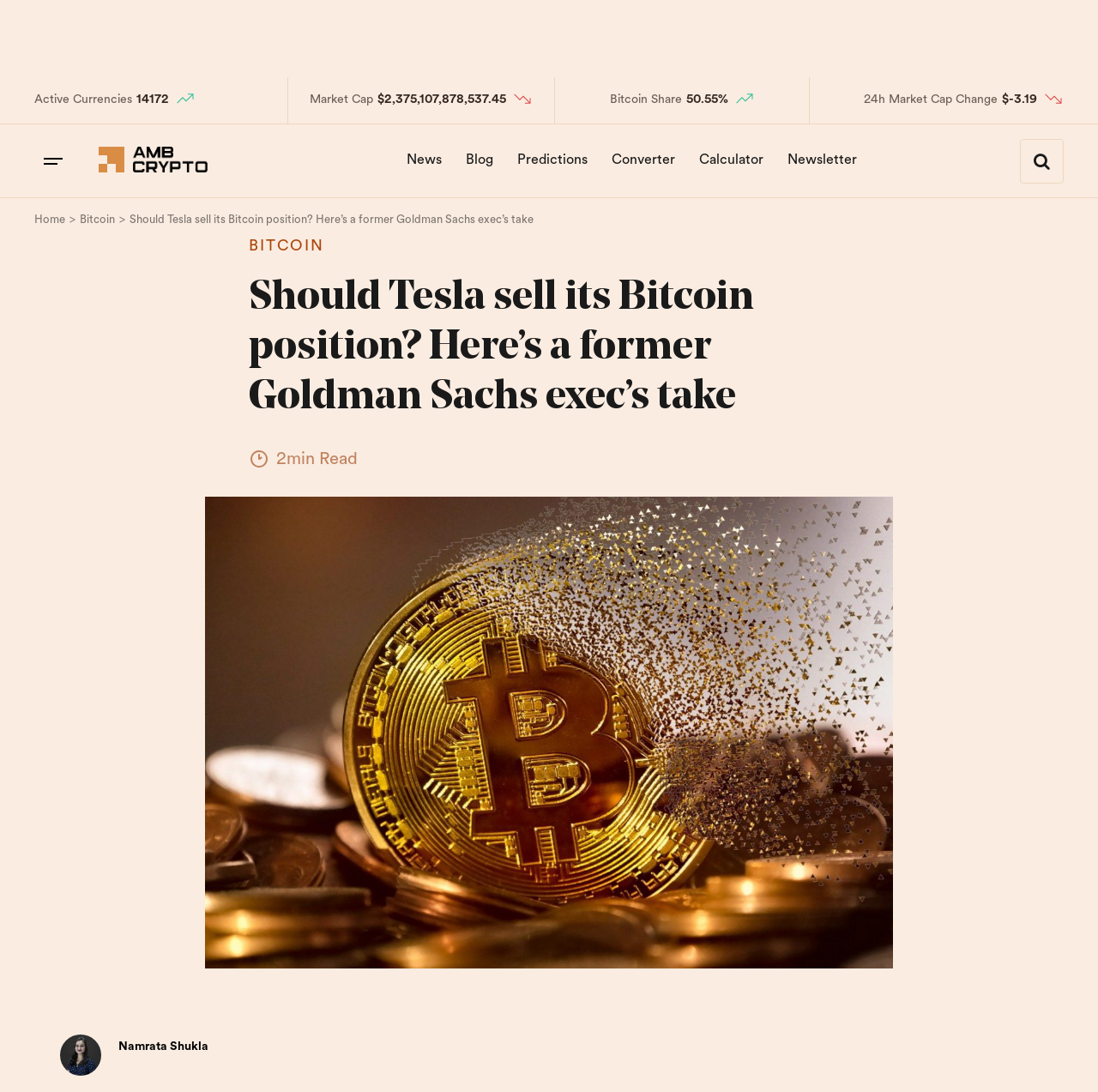Please identify the bounding box coordinates for the region that you need to click to follow this instruction: "Check the Bitcoin market cap".

[0.282, 0.086, 0.34, 0.097]